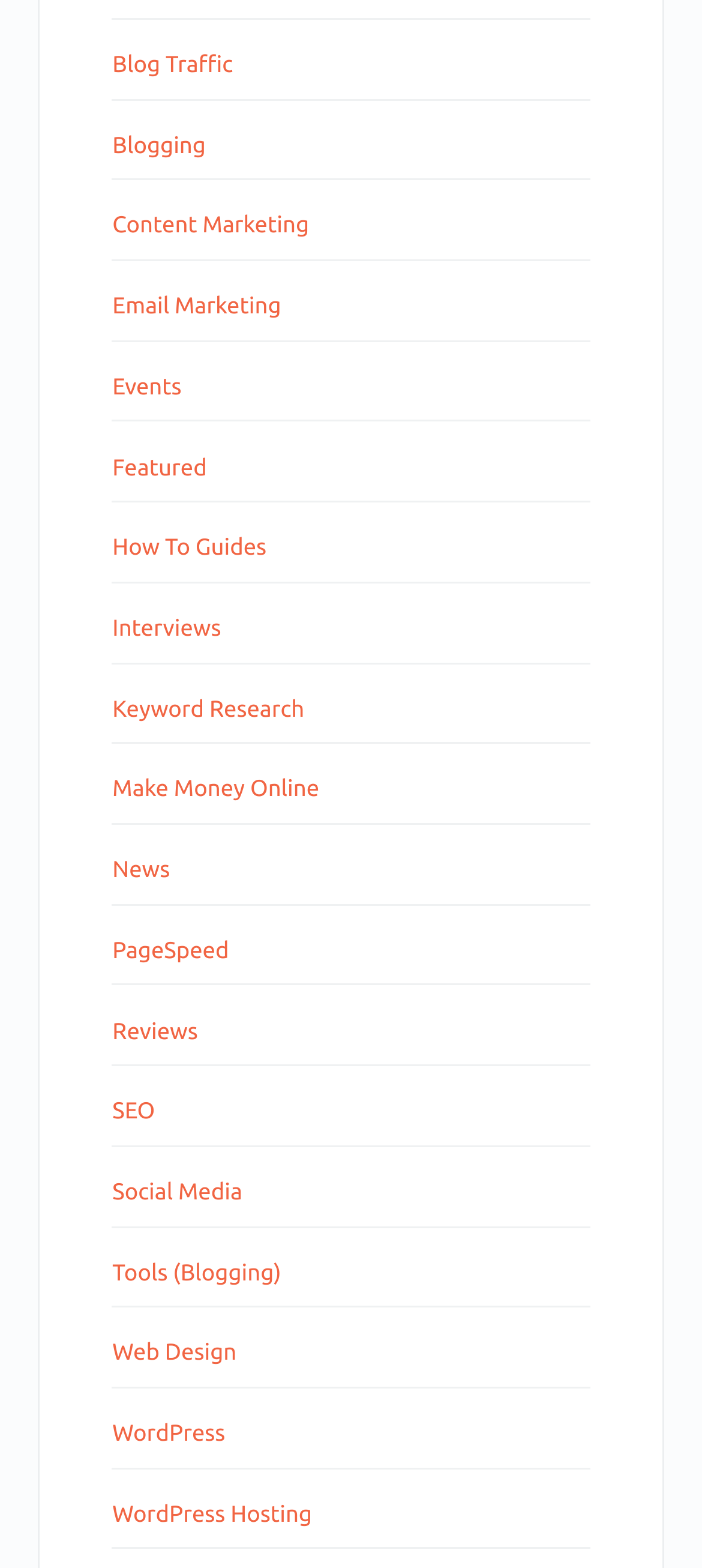Identify the bounding box coordinates of the region I need to click to complete this instruction: "Read the latest News".

[0.16, 0.547, 0.242, 0.563]